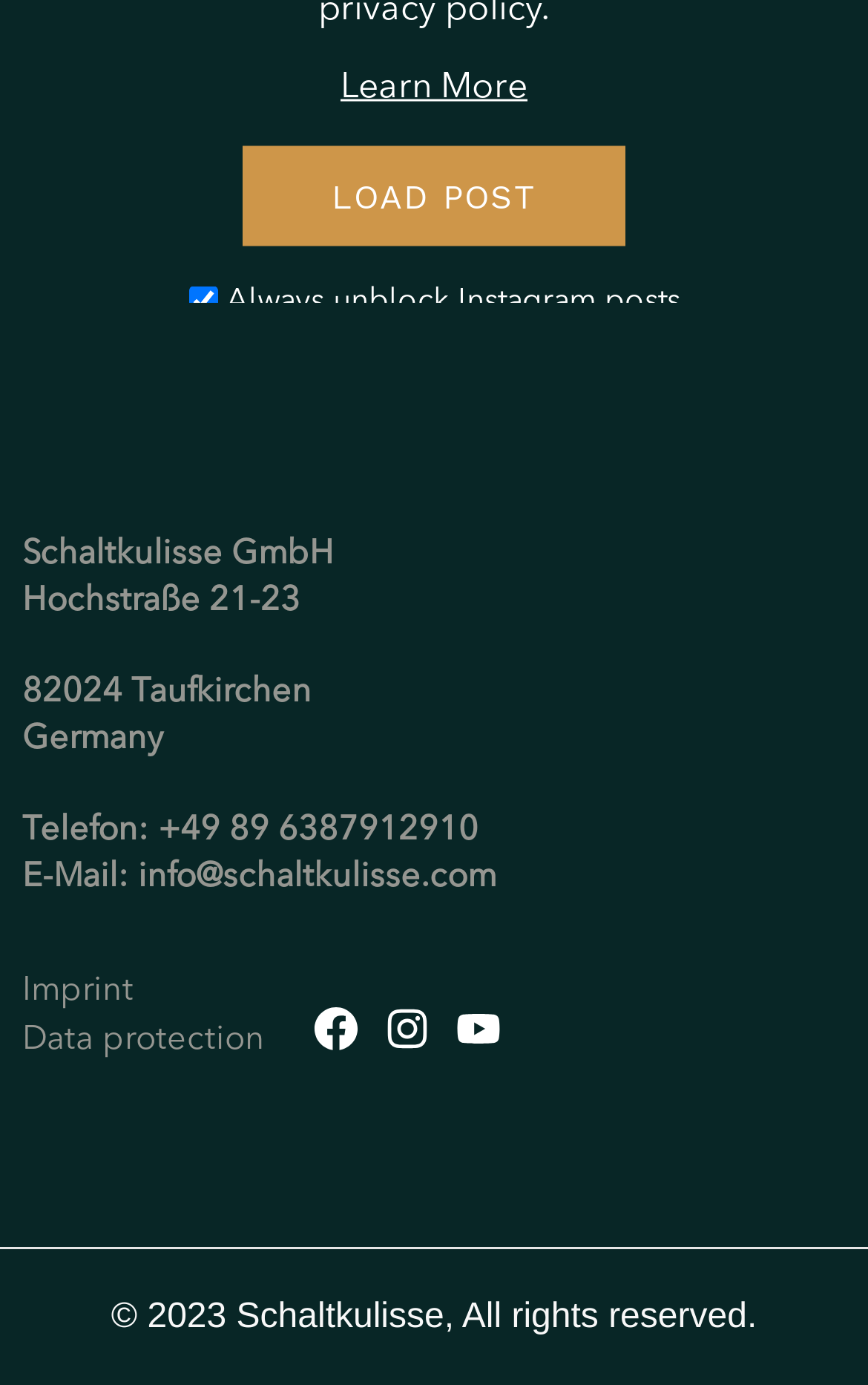Find the bounding box coordinates of the area to click in order to follow the instruction: "Check the 'Always unblock Instagram posts' checkbox".

[0.217, 0.207, 0.25, 0.228]